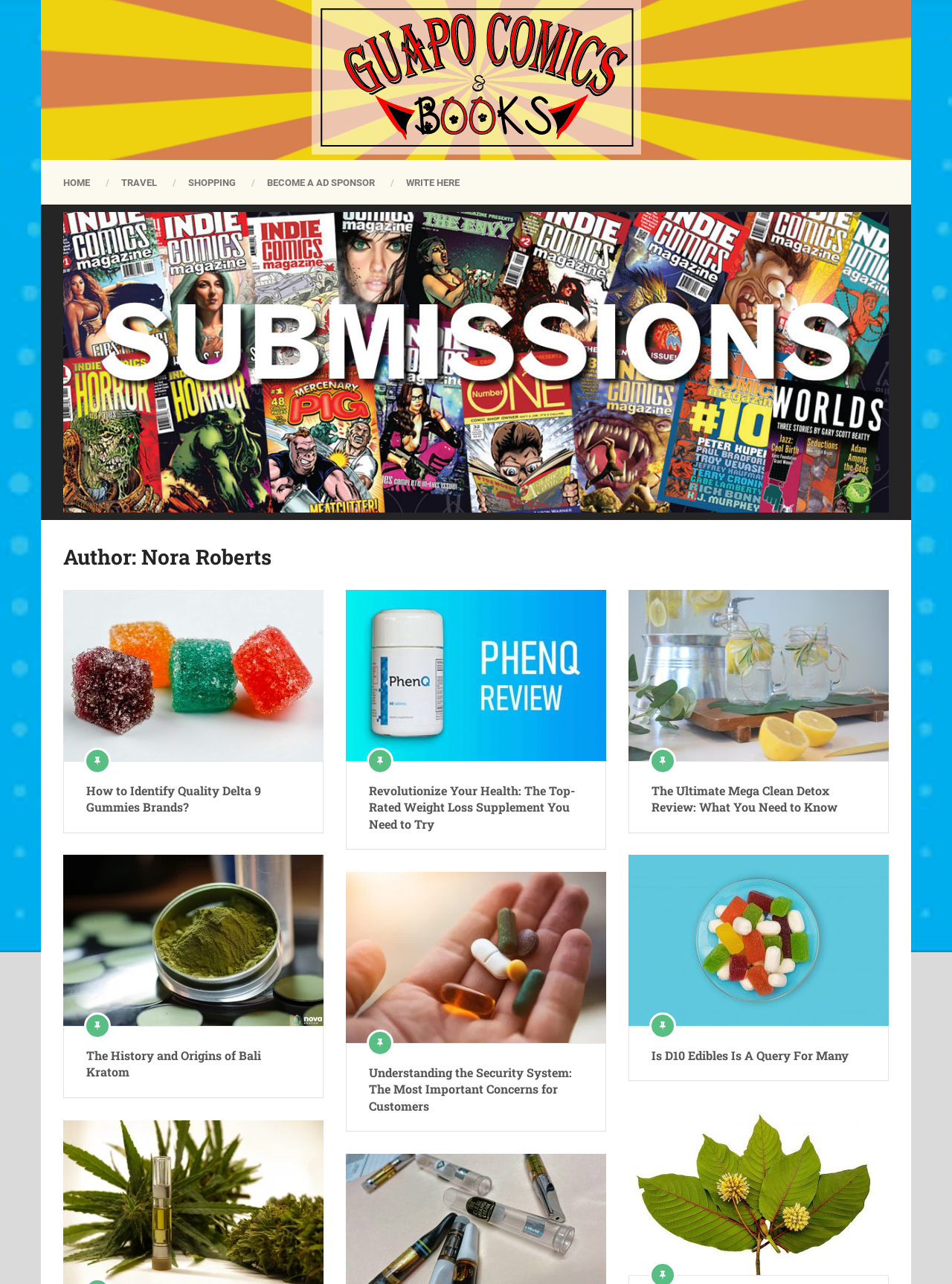What is the text of the webpage's headline?

Author: Nora Roberts